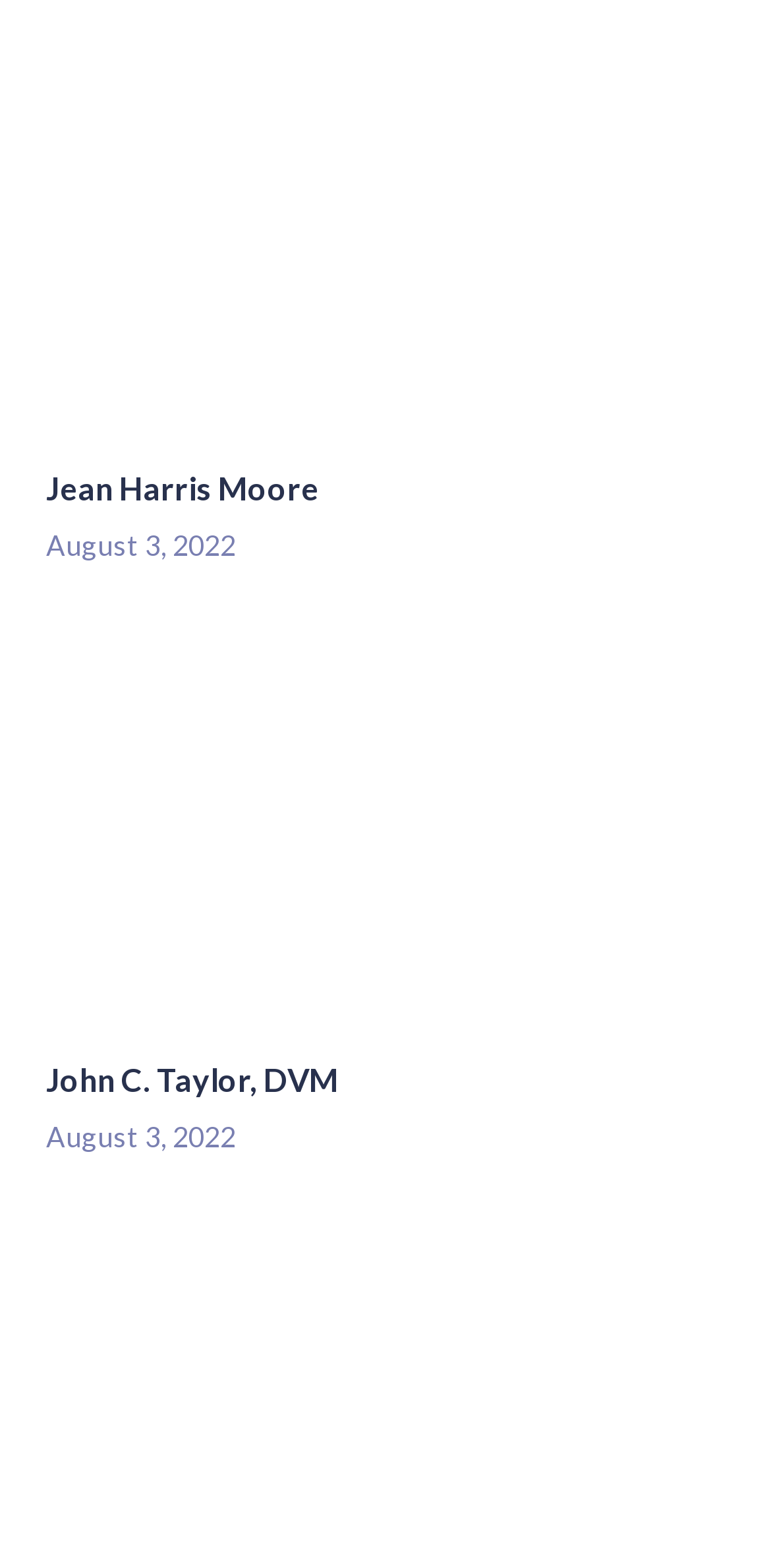How many articles are on this webpage?
Please provide a single word or phrase answer based on the image.

2